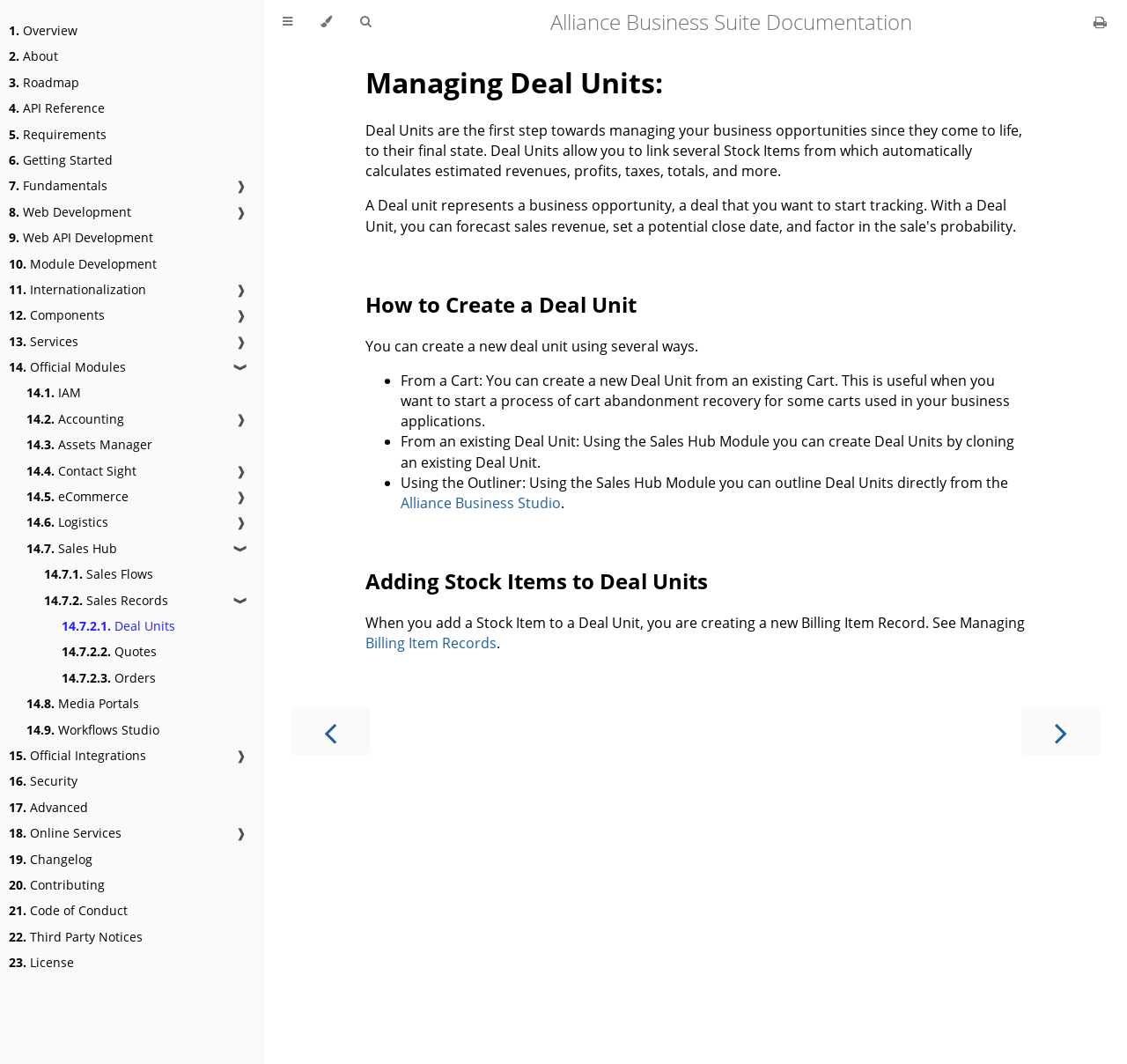Find the bounding box coordinates of the element's region that should be clicked in order to follow the given instruction: "Print this book". The coordinates should consist of four float numbers between 0 and 1, i.e., [left, top, right, bottom].

[0.964, 0.012, 0.988, 0.03]